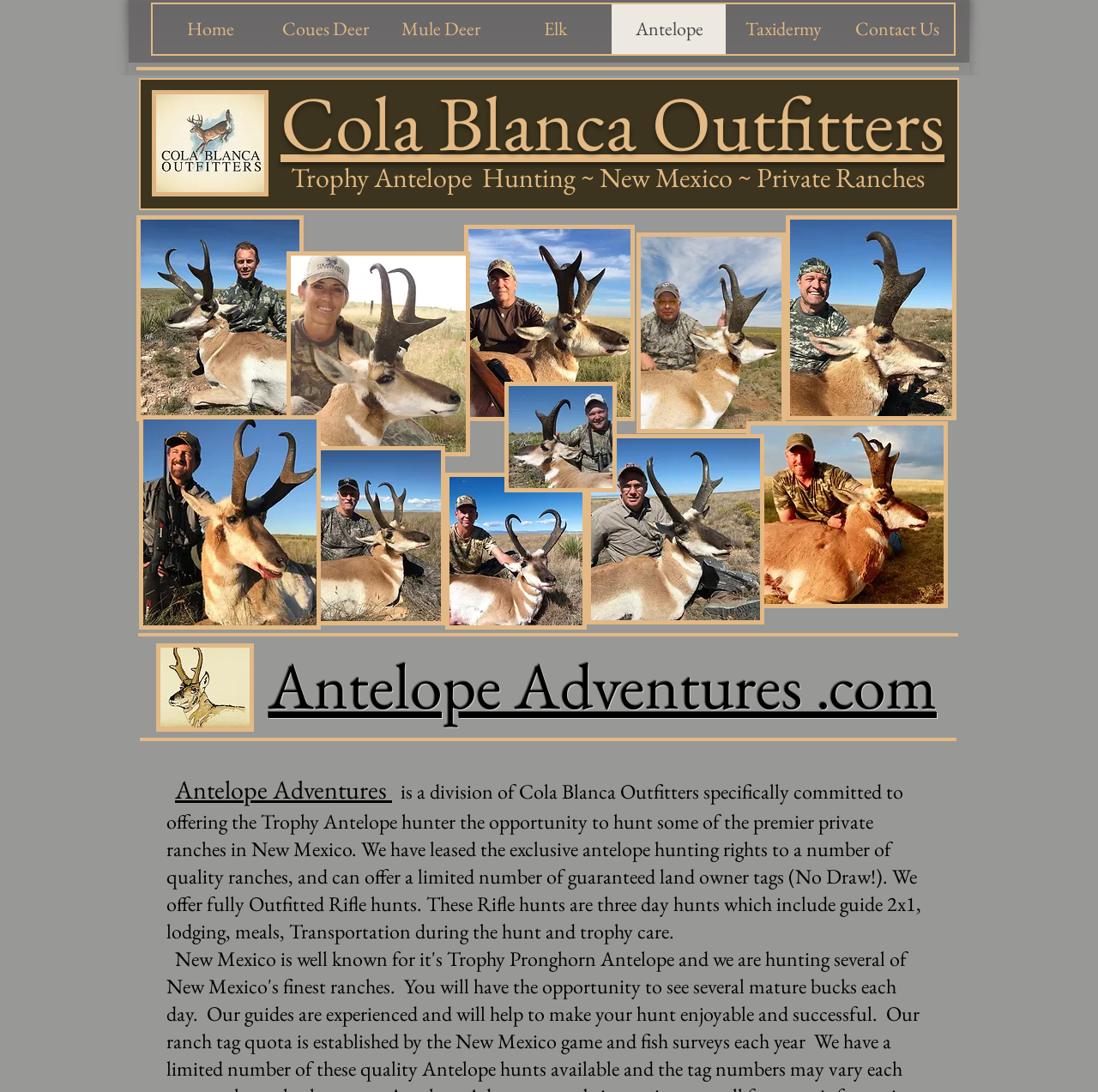Carefully examine the image and provide an in-depth answer to the question: How many days are the Rifle hunts?

The text 'These Rifle hunts are three day hunts...' clearly states that the Rifle hunts are three days long.